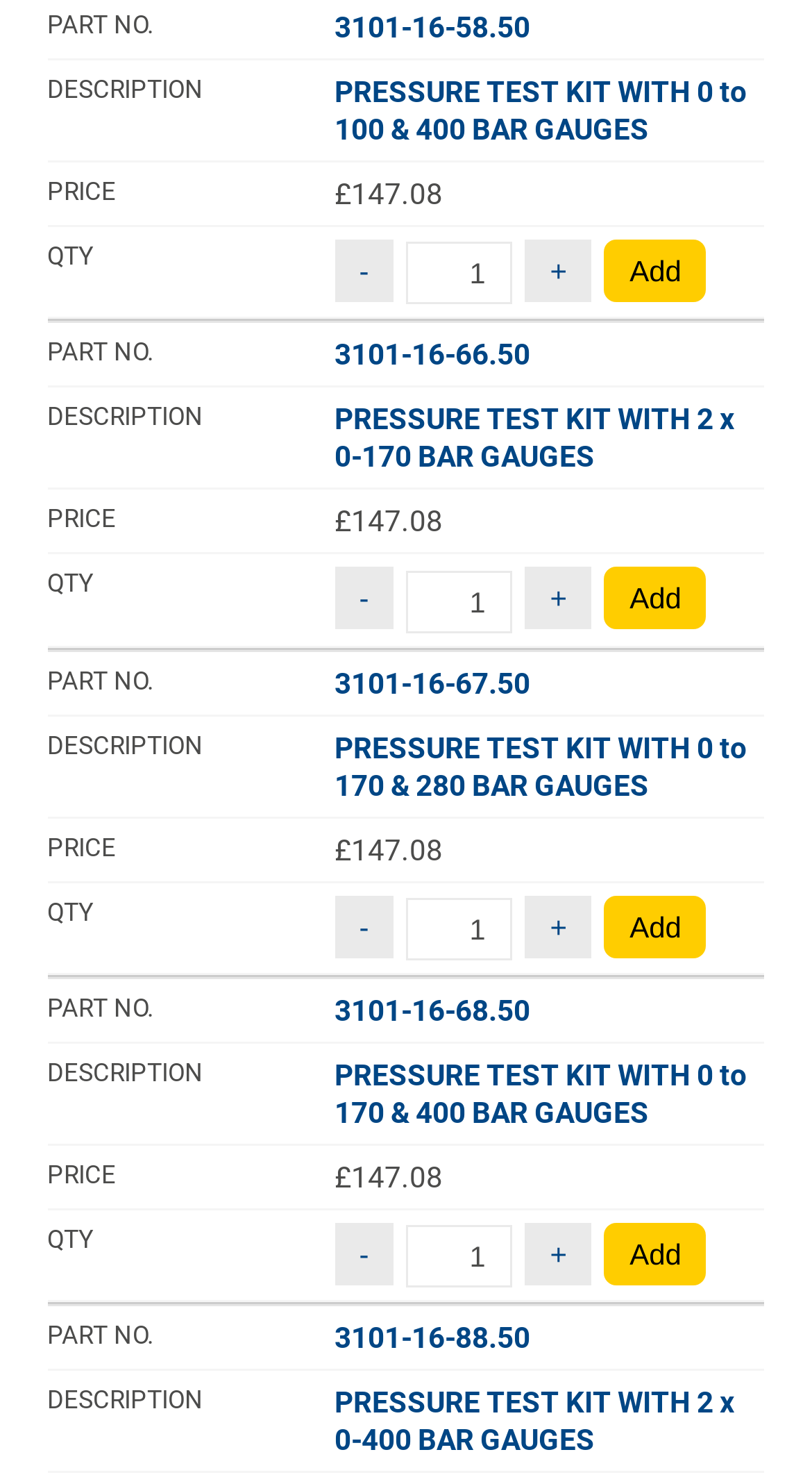Determine the bounding box coordinates of the target area to click to execute the following instruction: "Click the 'Add' button next to 'QTY - 1 + Add'."

[0.745, 0.383, 0.87, 0.425]